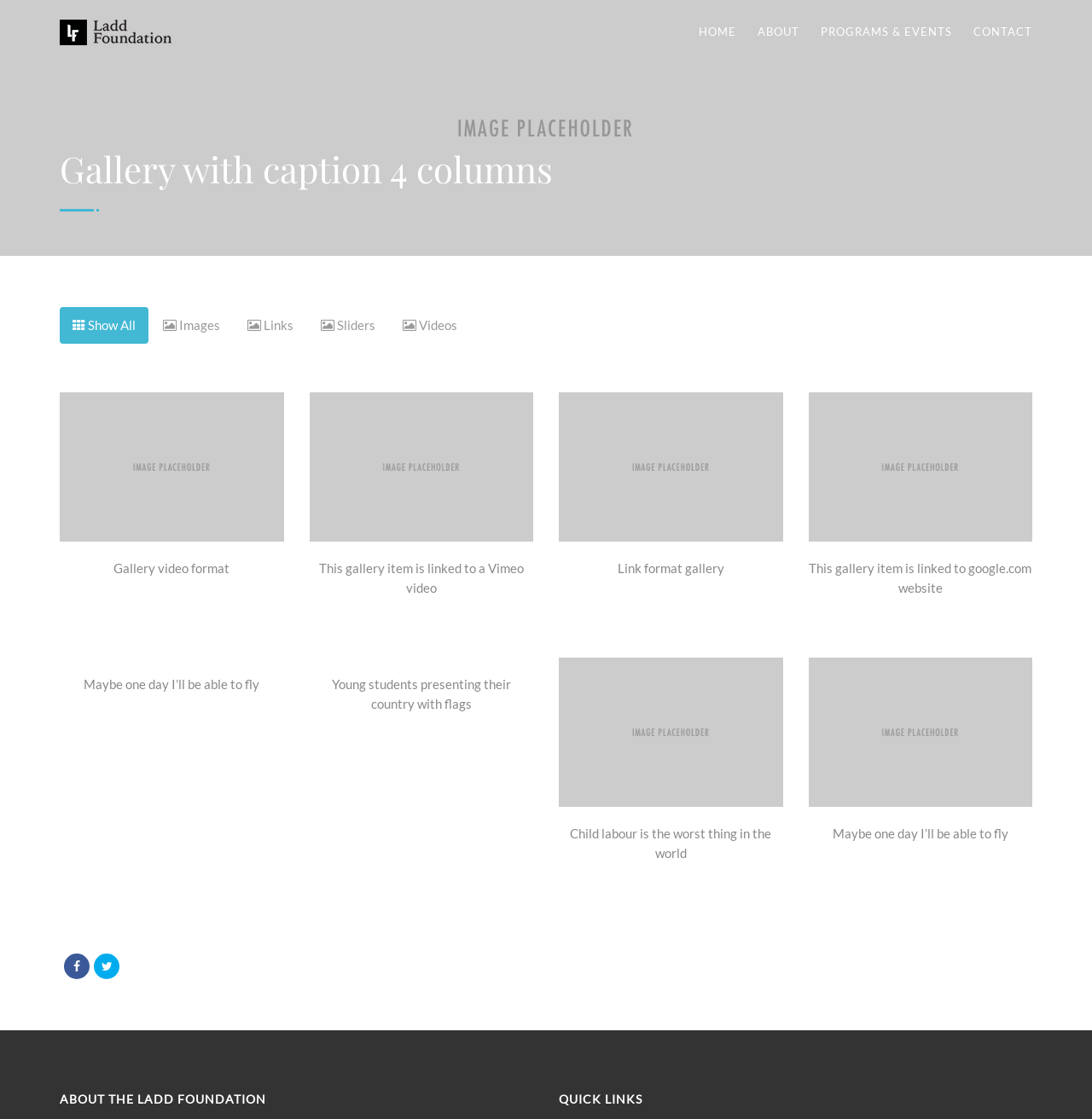Describe all the key features of the webpage in detail.

The webpage is a gallery page with a caption, divided into four columns. At the top left, there is a logo of "The Ladd Foundation" with a link to the foundation's website. Next to it, there is a navigation menu with links to "HOME", "ABOUT", "PROGRAMS & EVENTS", and "CONTACT".

Below the navigation menu, there is a heading that reads "Gallery with caption 4 columns". Underneath, there are several links to filter the gallery items by type, including "Show All", "Images", "Links", "Sliders", and "Videos".

The main content of the page is a grid of gallery items, each with a link and a caption. The captions describe the content of the linked items, such as "Gallery video format", "Link format gallery", and "This gallery item is linked to google.com website". Some of the captions also contain quotes or phrases, like "Maybe one day I’ll be able to fly" and "Child labour is the worst thing in the world".

At the bottom of the page, there are two headings: "ABOUT THE LADD FOUNDATION" and "QUICK LINKS". There are also two links with icons, one with a left arrow and one with a right arrow, which may be used for pagination.

Overall, the page appears to be a showcase of various gallery items, with filters and navigation options to help users explore the content.